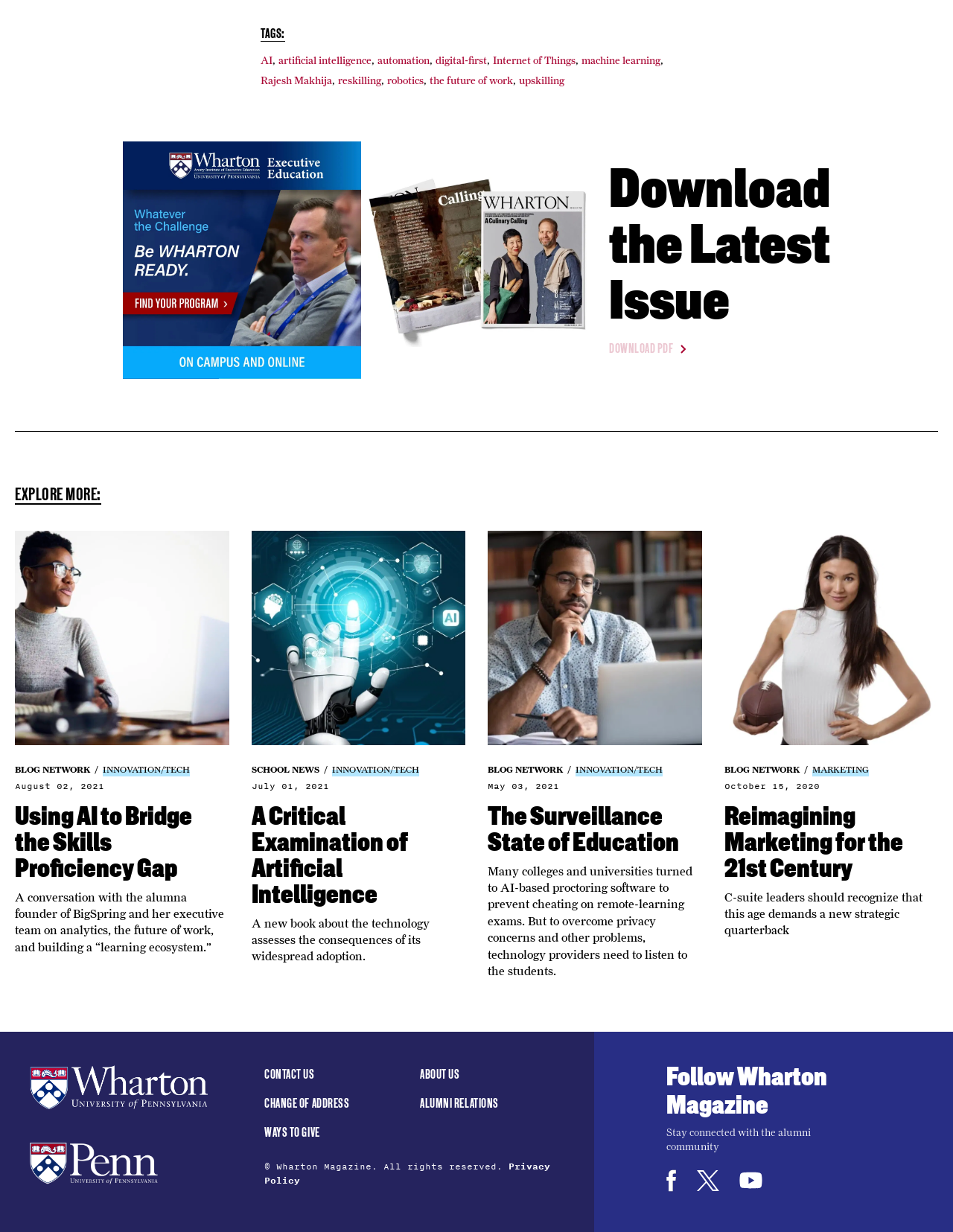Could you provide the bounding box coordinates for the portion of the screen to click to complete this instruction: "Contact us"?

[0.278, 0.868, 0.33, 0.878]